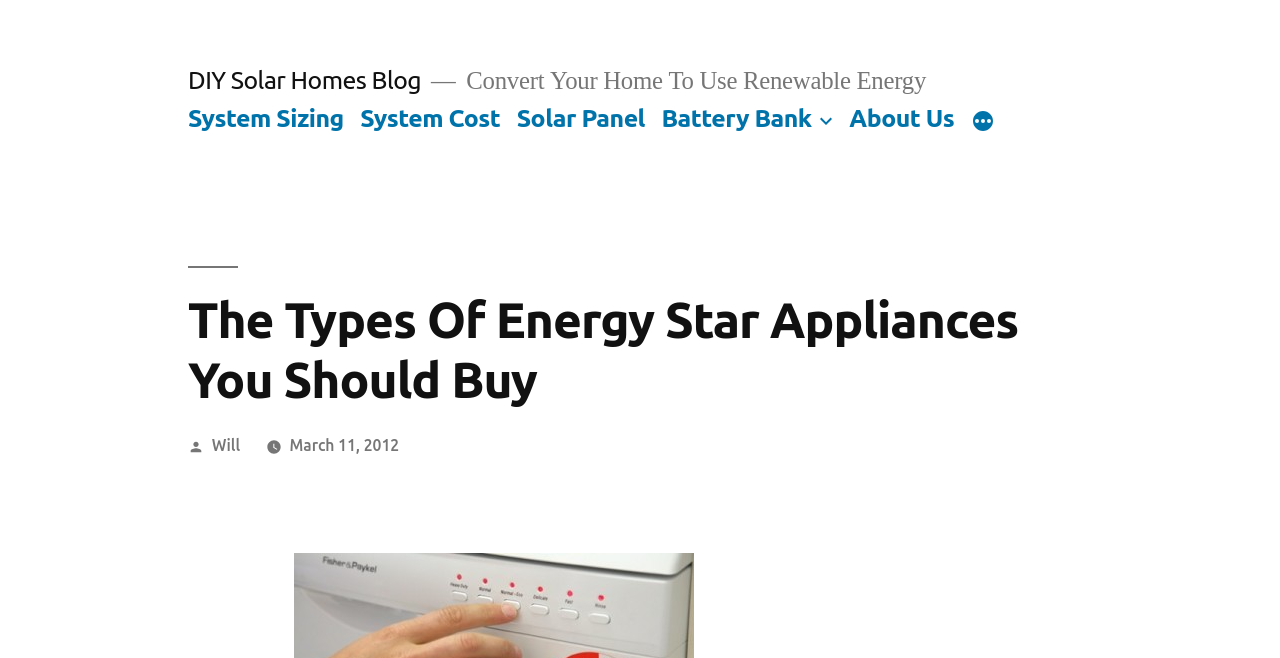Find the bounding box coordinates of the clickable element required to execute the following instruction: "Learn about Battery Bank". Provide the coordinates as four float numbers between 0 and 1, i.e., [left, top, right, bottom].

[0.517, 0.159, 0.634, 0.201]